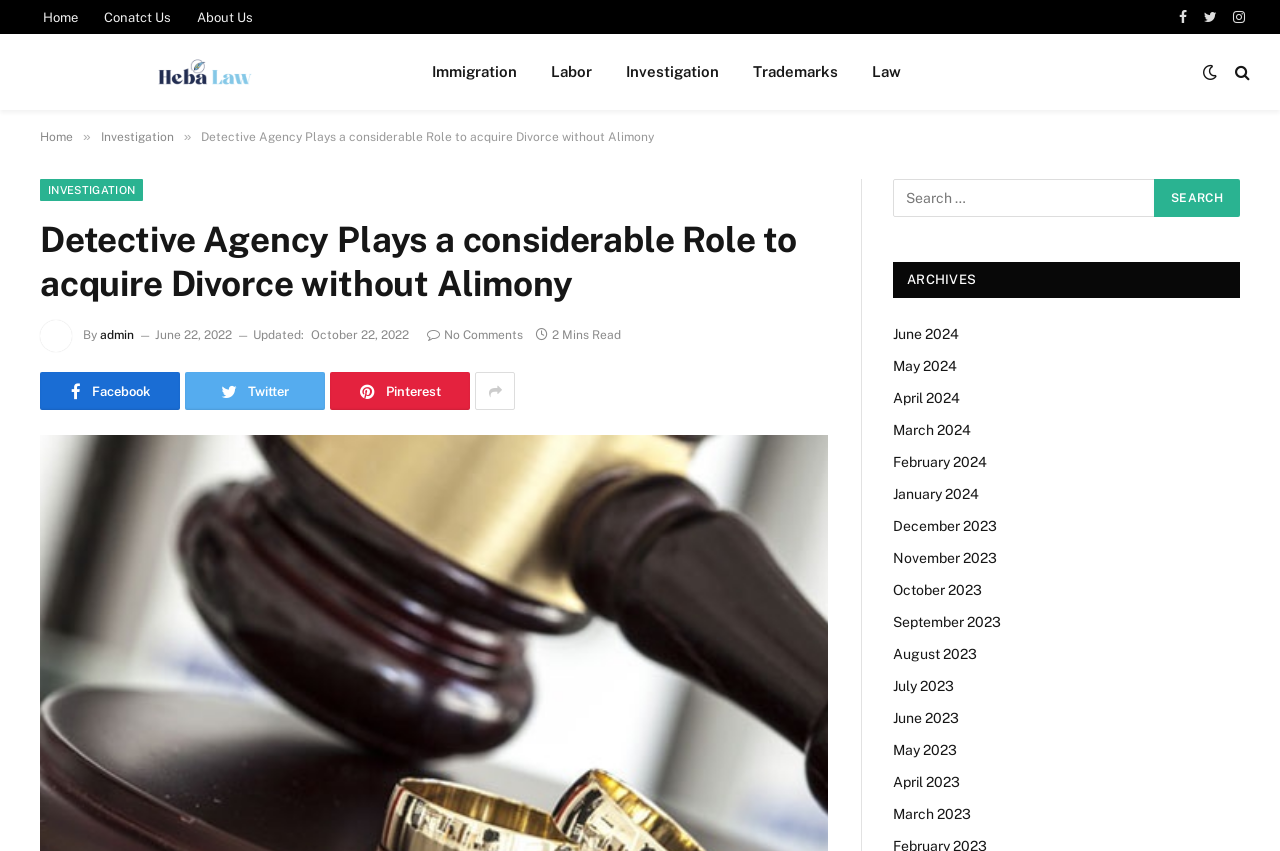Utilize the information from the image to answer the question in detail:
What services does the law firm provide?

The services provided by the law firm can be found in the top navigation menu, which includes links to 'Immigration', 'Labor', 'Investigation', 'Trademarks', and 'Law'.